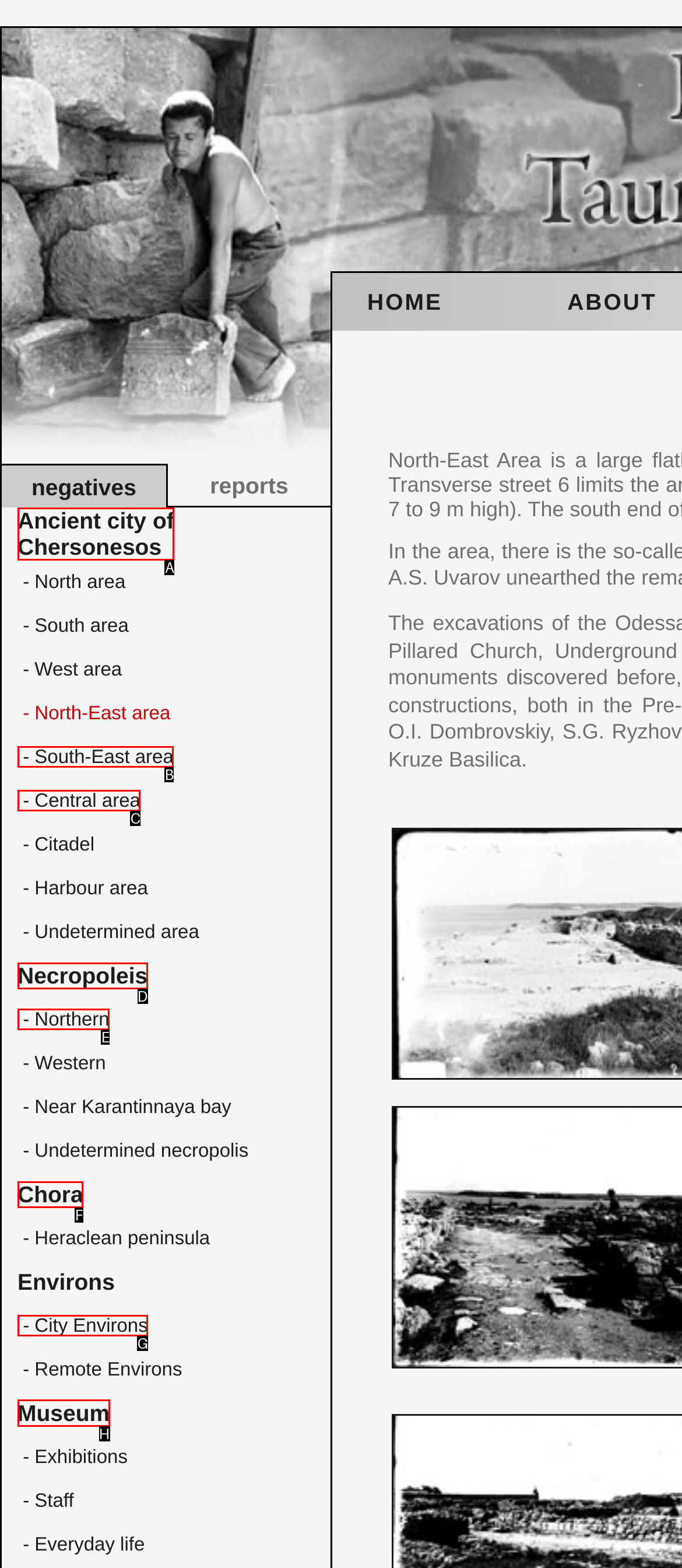Which UI element matches this description: Ancient city of Chersonesos?
Reply with the letter of the correct option directly.

A